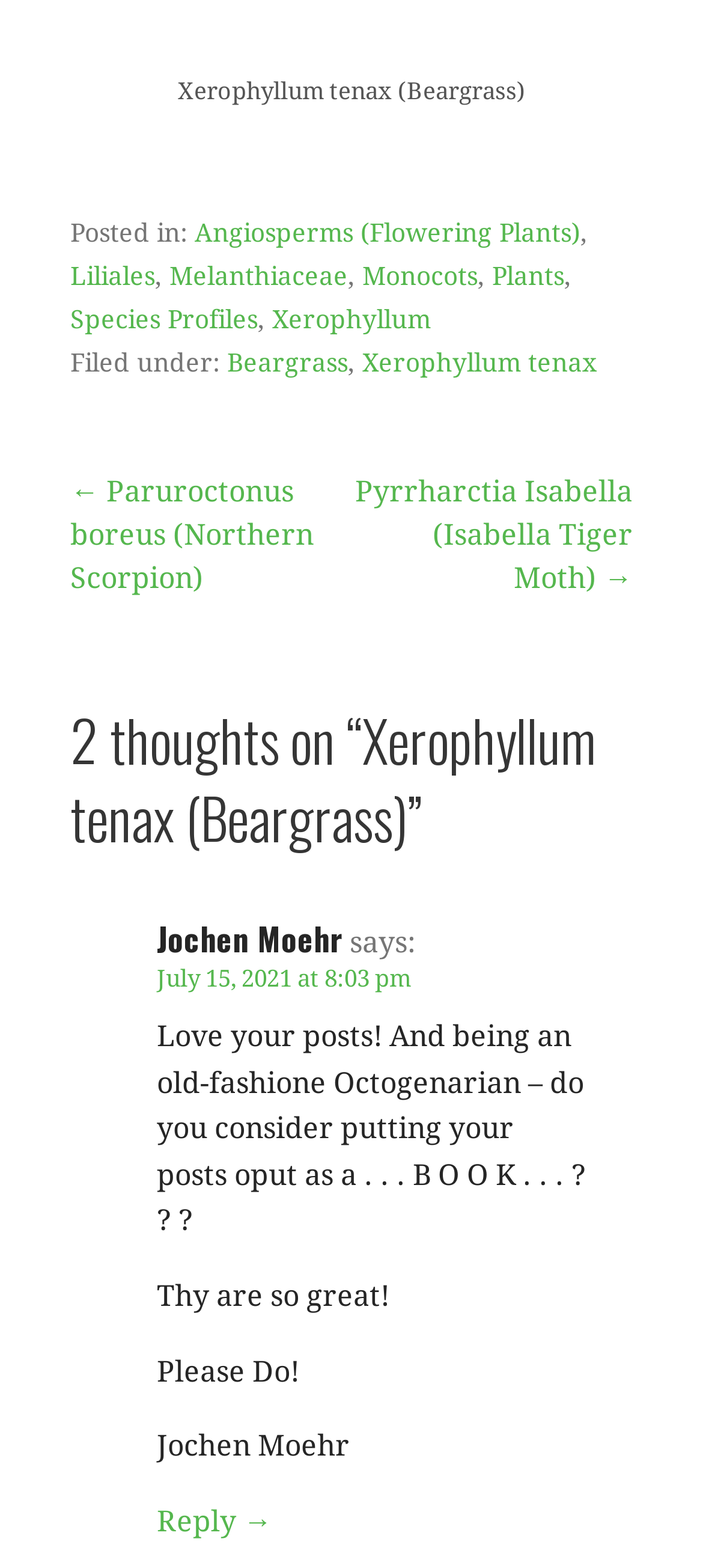Determine the bounding box coordinates of the region to click in order to accomplish the following instruction: "Navigate to the previous post about Paruroctonus boreus". Provide the coordinates as four float numbers between 0 and 1, specifically [left, top, right, bottom].

[0.1, 0.302, 0.446, 0.379]